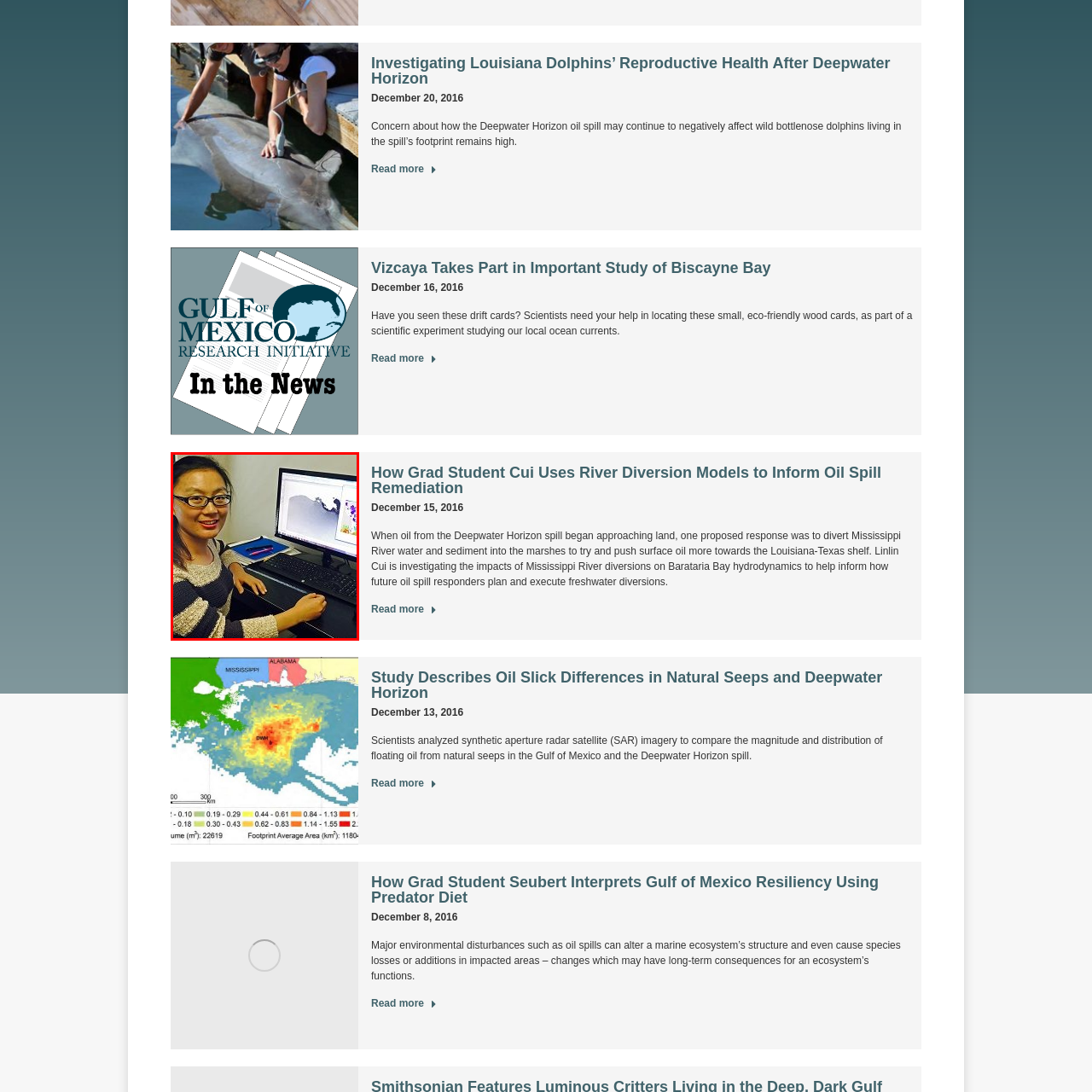Inspect the image bordered in red and answer the following question in detail, drawing on the visual content observed in the image:
What is the graduate student's attitude towards her research work?

The graduate student has a bright smile, which suggests that she is enthusiastic and dedicated to her research work, indicating a strong passion for her studies.